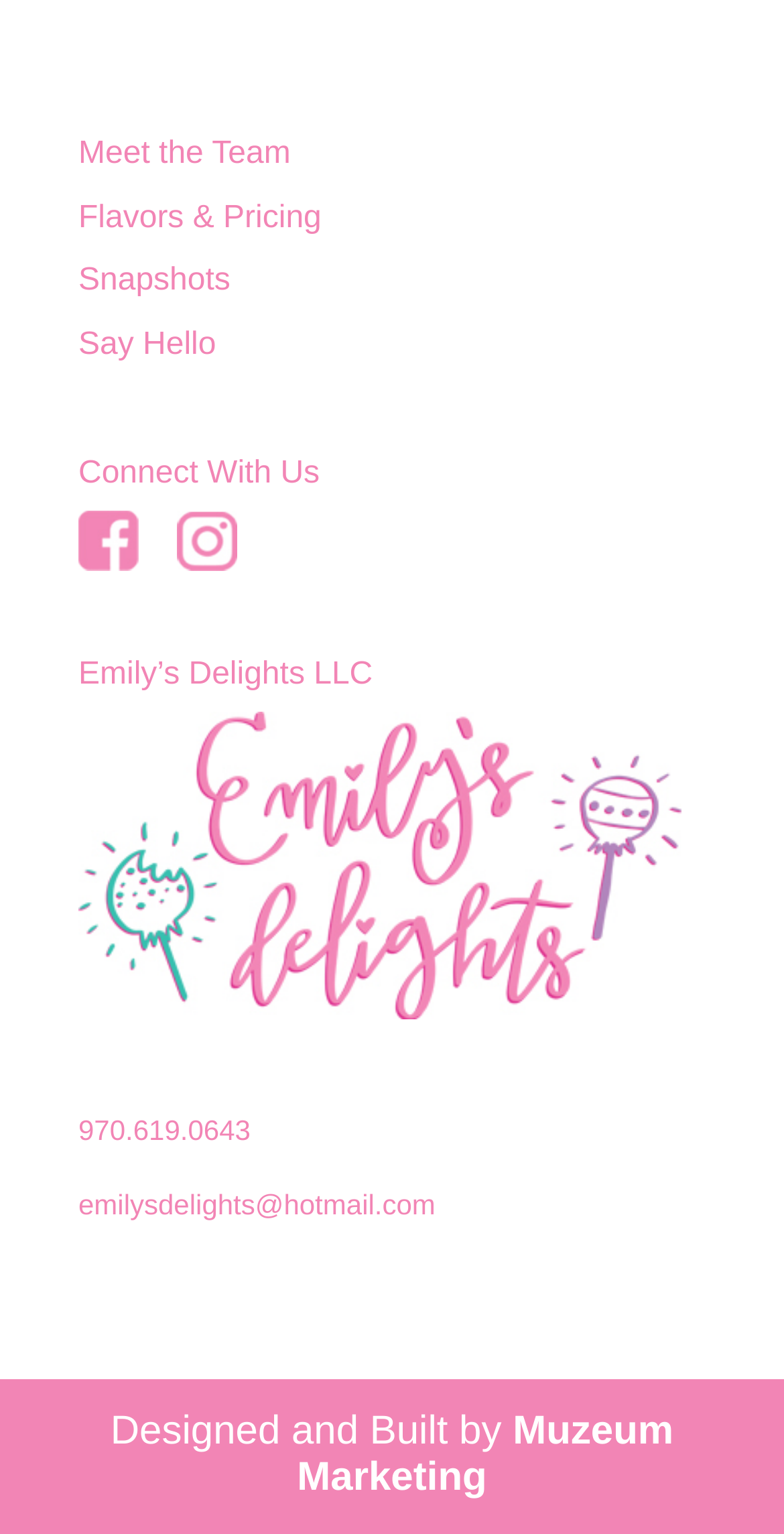Locate the bounding box coordinates of the clickable element to fulfill the following instruction: "View the team members". Provide the coordinates as four float numbers between 0 and 1 in the format [left, top, right, bottom].

[0.1, 0.089, 0.371, 0.111]